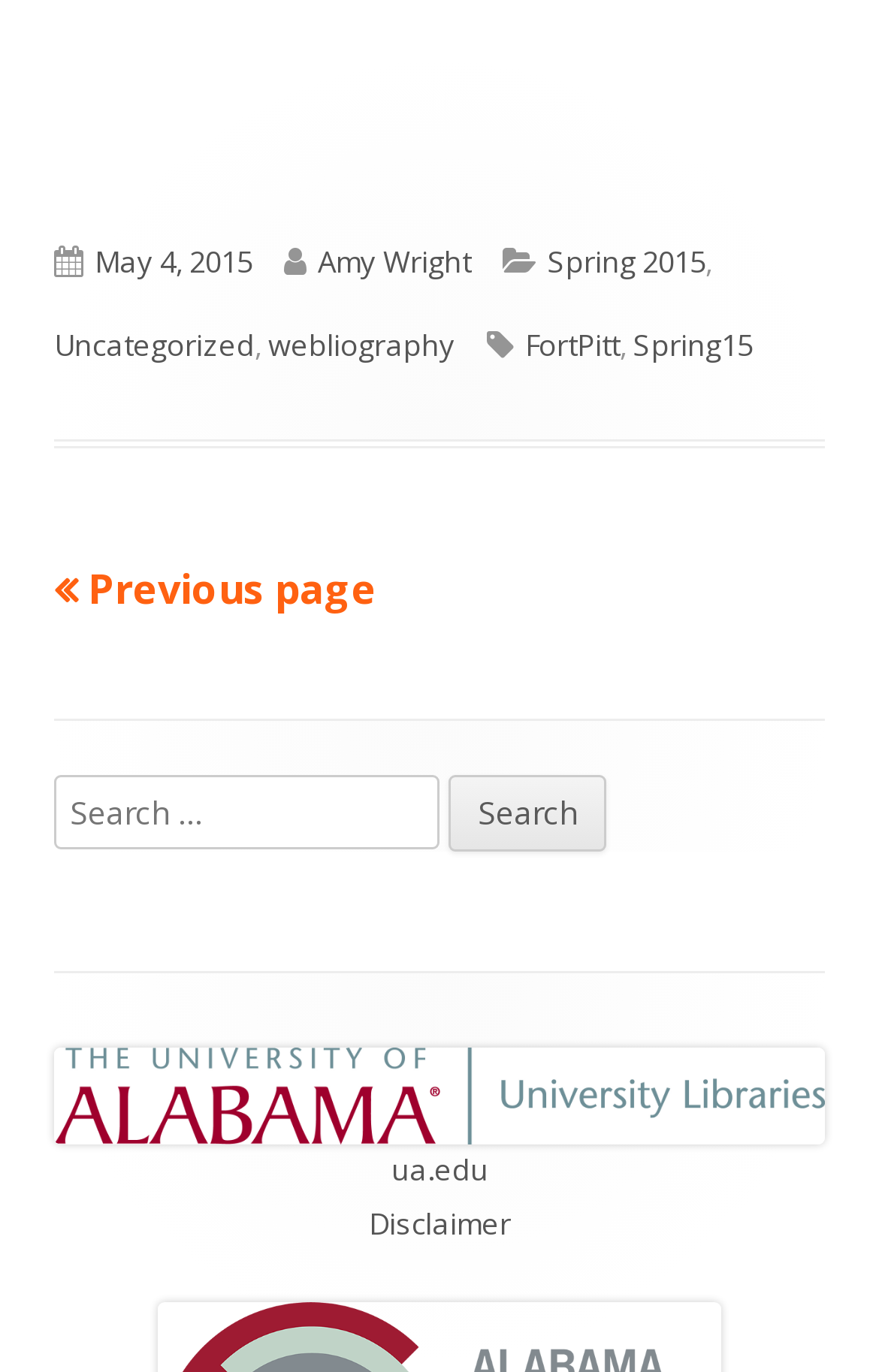Find and indicate the bounding box coordinates of the region you should select to follow the given instruction: "Visit Amy Wright's page".

[0.362, 0.176, 0.536, 0.205]